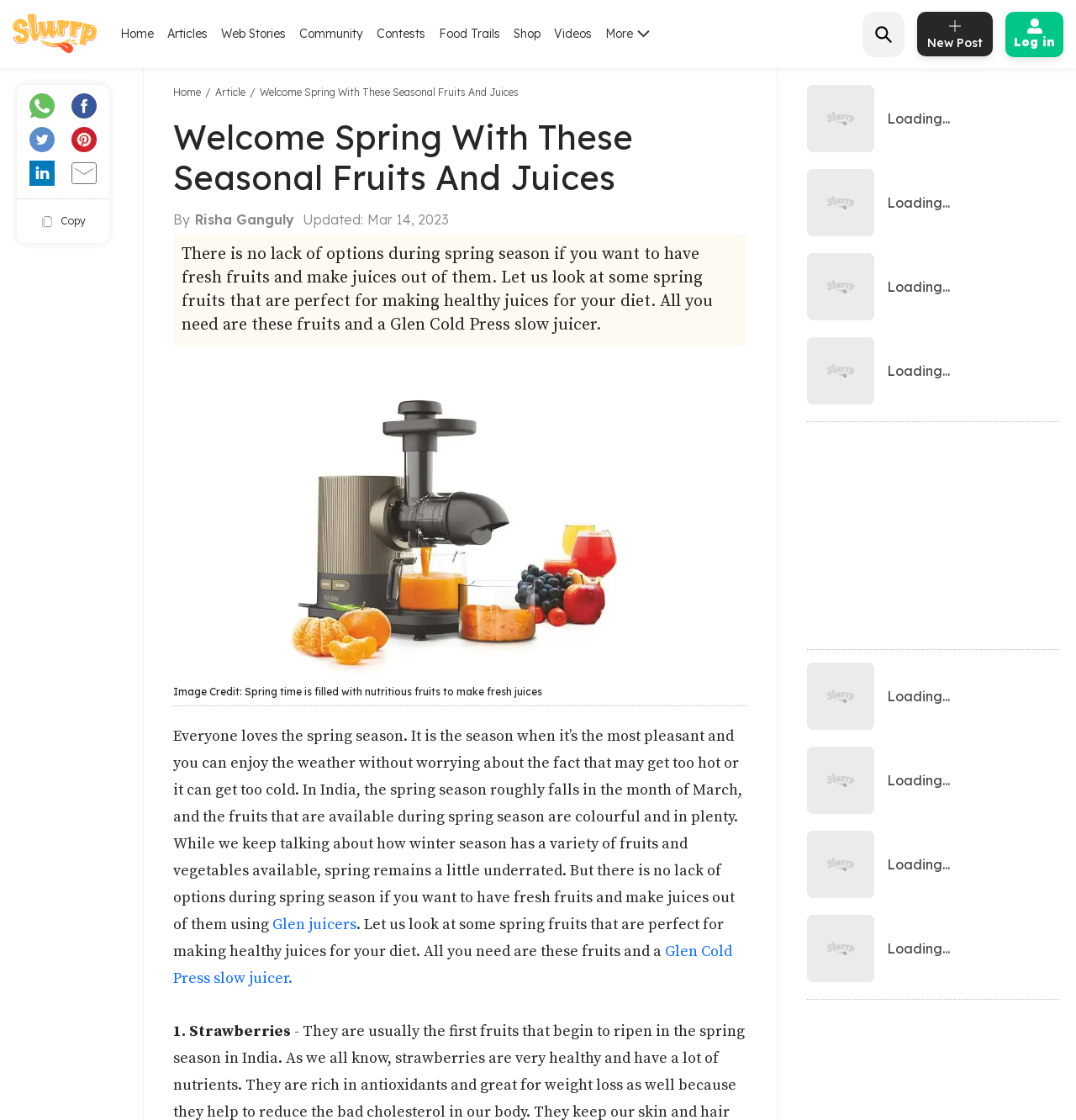Determine the bounding box coordinates of the section I need to click to execute the following instruction: "Click on the 'add post' button". Provide the coordinates as four float numbers between 0 and 1, i.e., [left, top, right, bottom].

[0.852, 0.01, 0.923, 0.05]